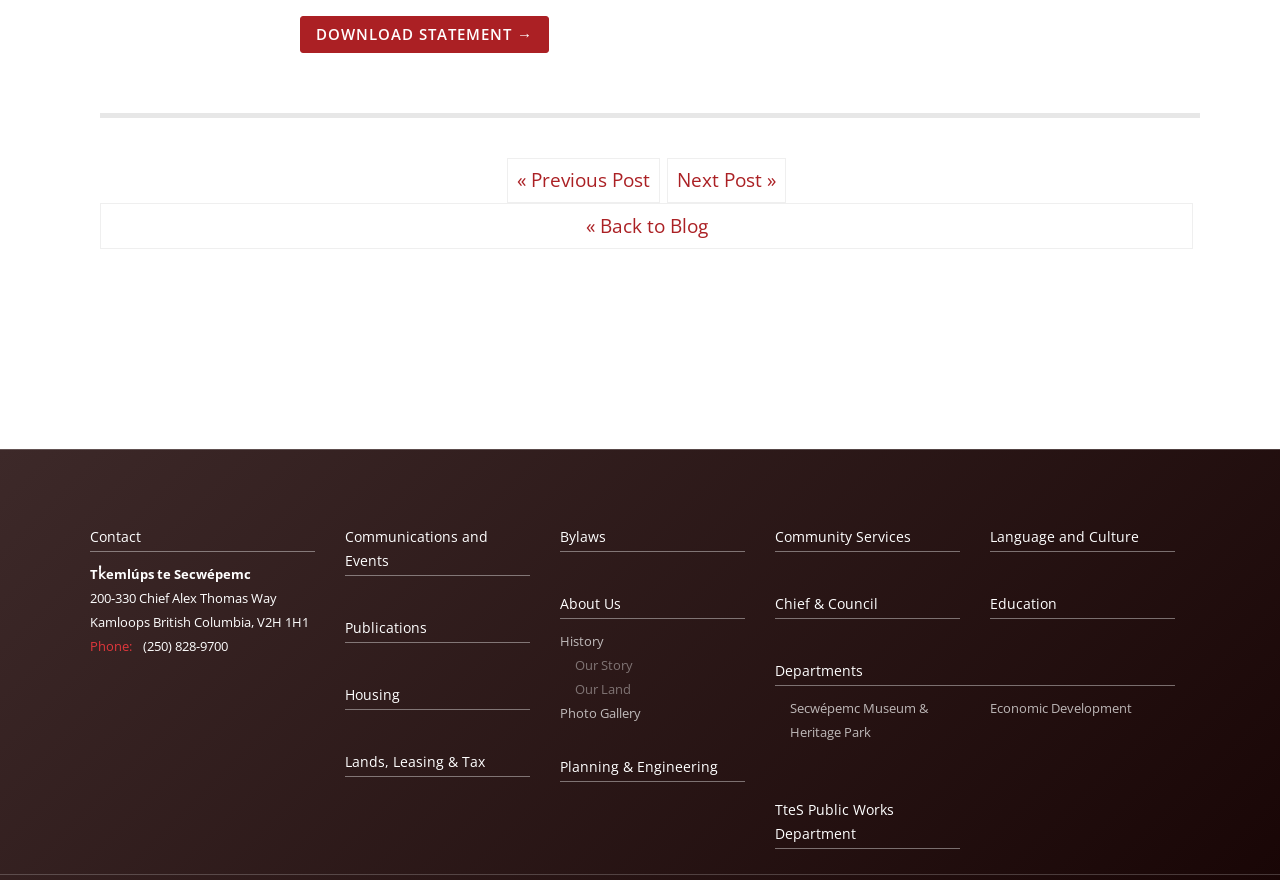Please find and report the bounding box coordinates of the element to click in order to perform the following action: "download statement". The coordinates should be expressed as four float numbers between 0 and 1, in the format [left, top, right, bottom].

[0.234, 0.019, 0.429, 0.061]